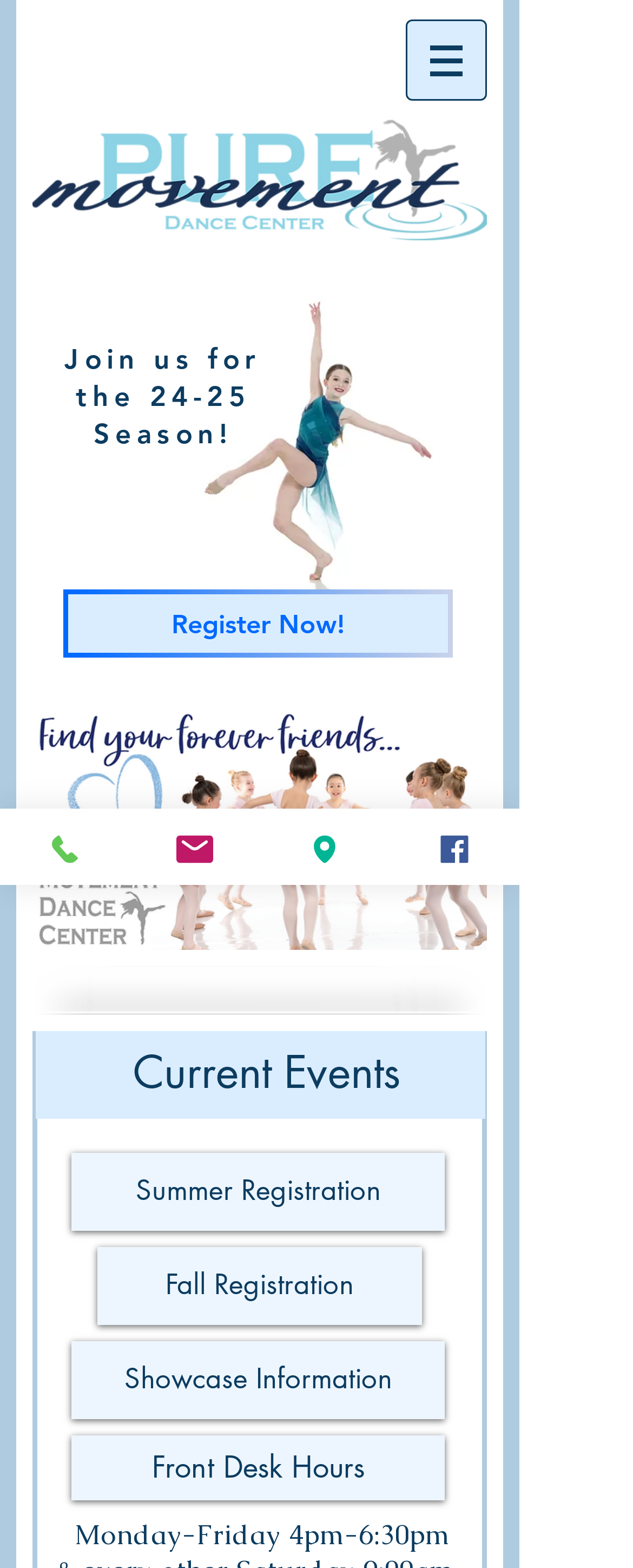How many links are there in the navigation section?
Based on the image, provide a one-word or brief-phrase response.

1